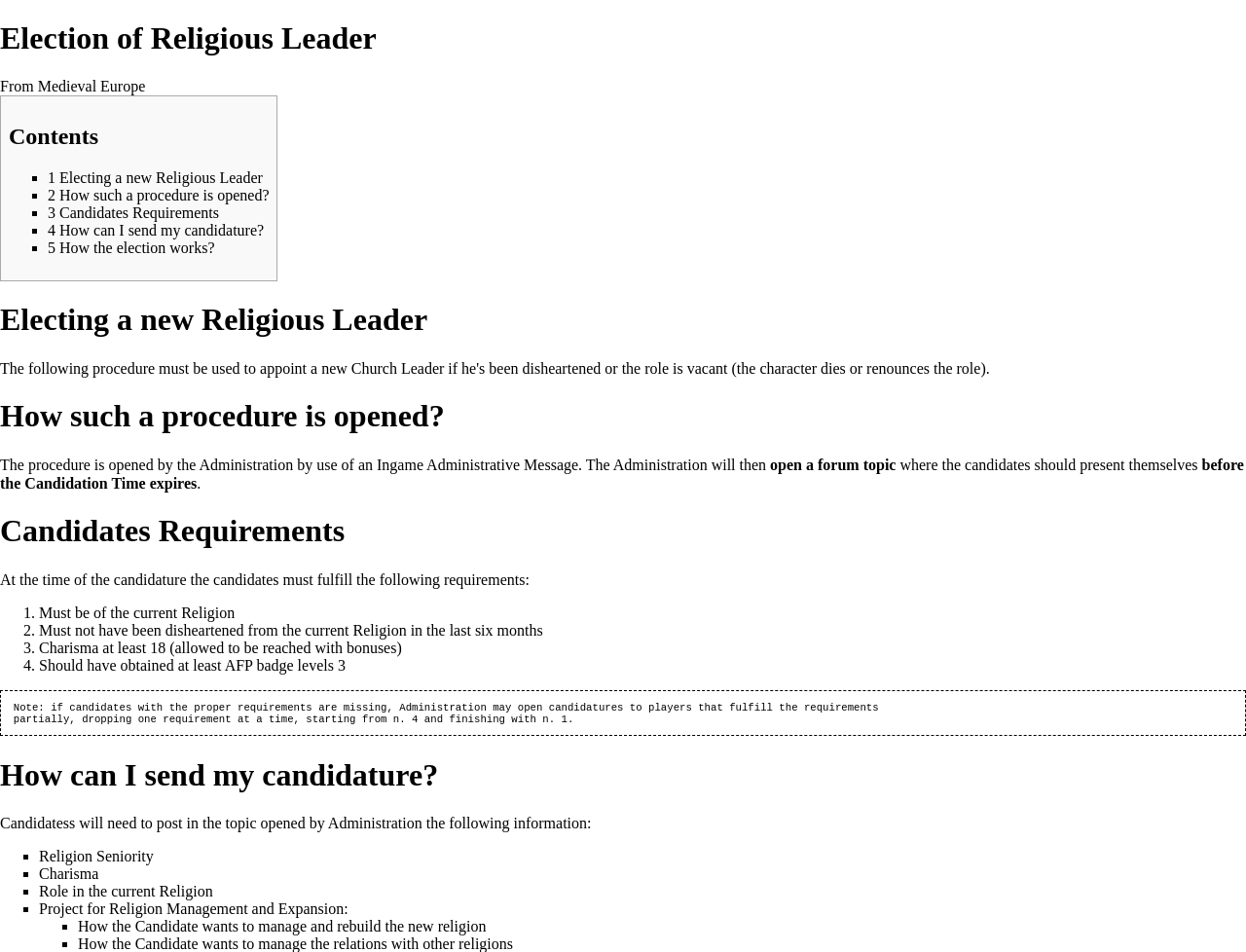Provide the bounding box coordinates of the UI element this sentence describes: "5 How the election works?".

[0.038, 0.251, 0.172, 0.269]